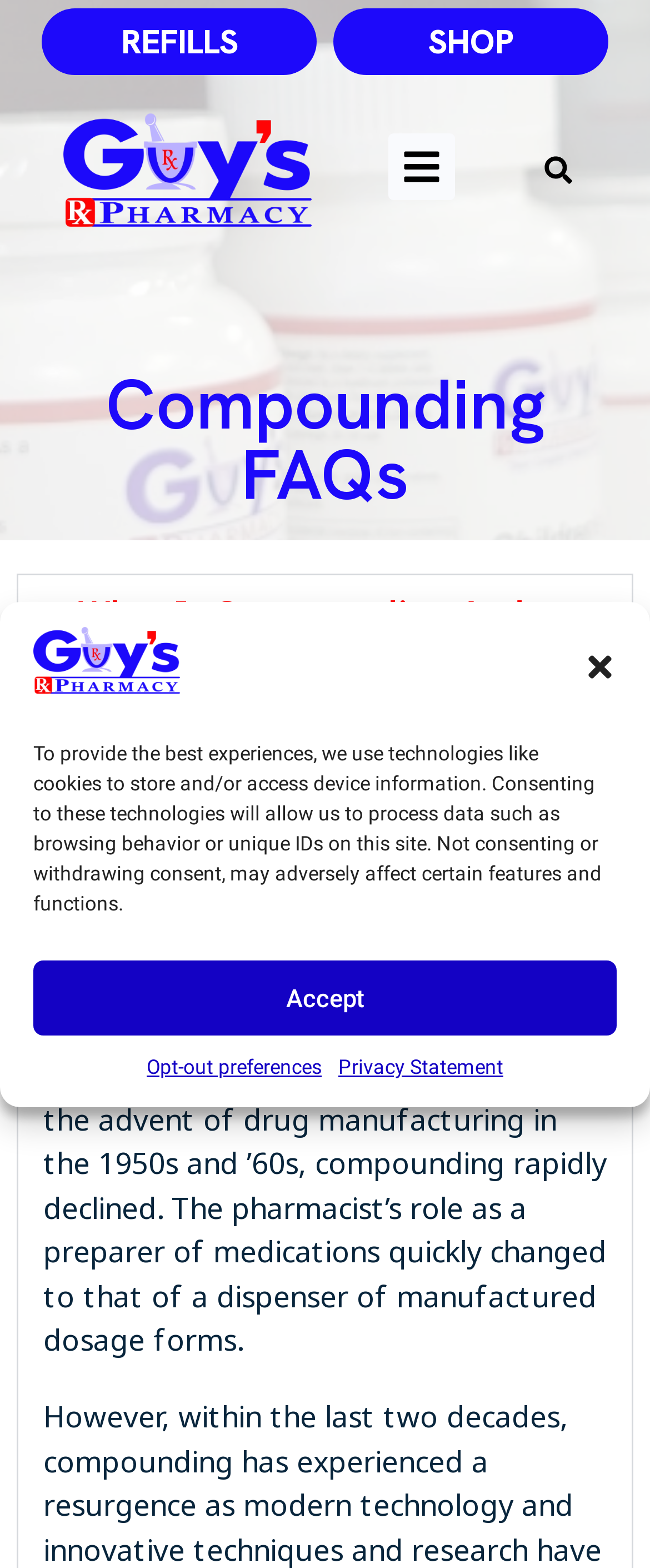Please identify the bounding box coordinates of the clickable region that I should interact with to perform the following instruction: "Click the 'What Is Compounding And How Does It Benefit Me?' button". The coordinates should be expressed as four float numbers between 0 and 1, i.e., [left, top, right, bottom].

[0.028, 0.366, 0.972, 0.439]